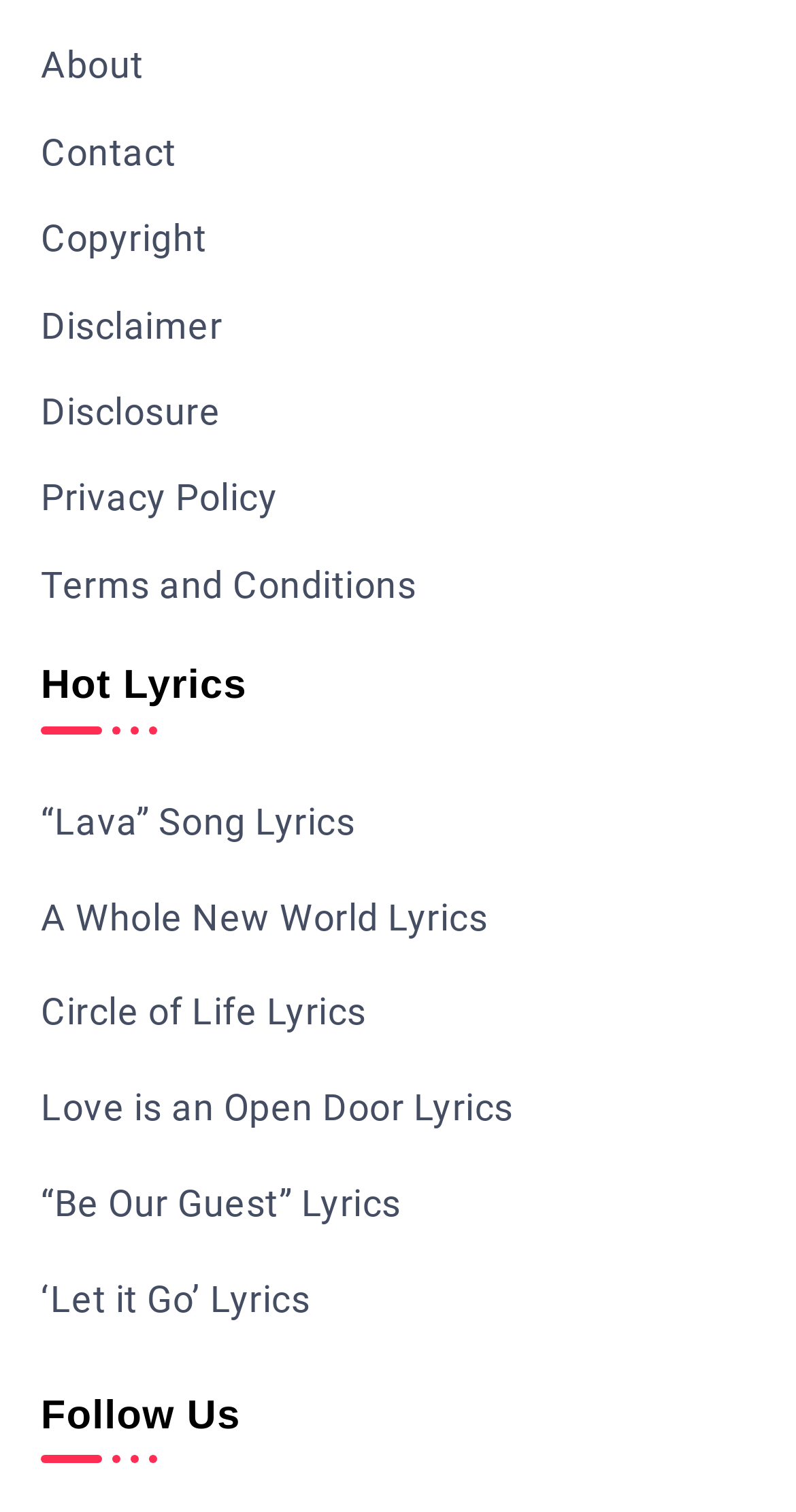Find the bounding box coordinates of the element to click in order to complete this instruction: "Read 'Hot Lyrics'". The bounding box coordinates must be four float numbers between 0 and 1, denoted as [left, top, right, bottom].

[0.051, 0.436, 0.949, 0.474]